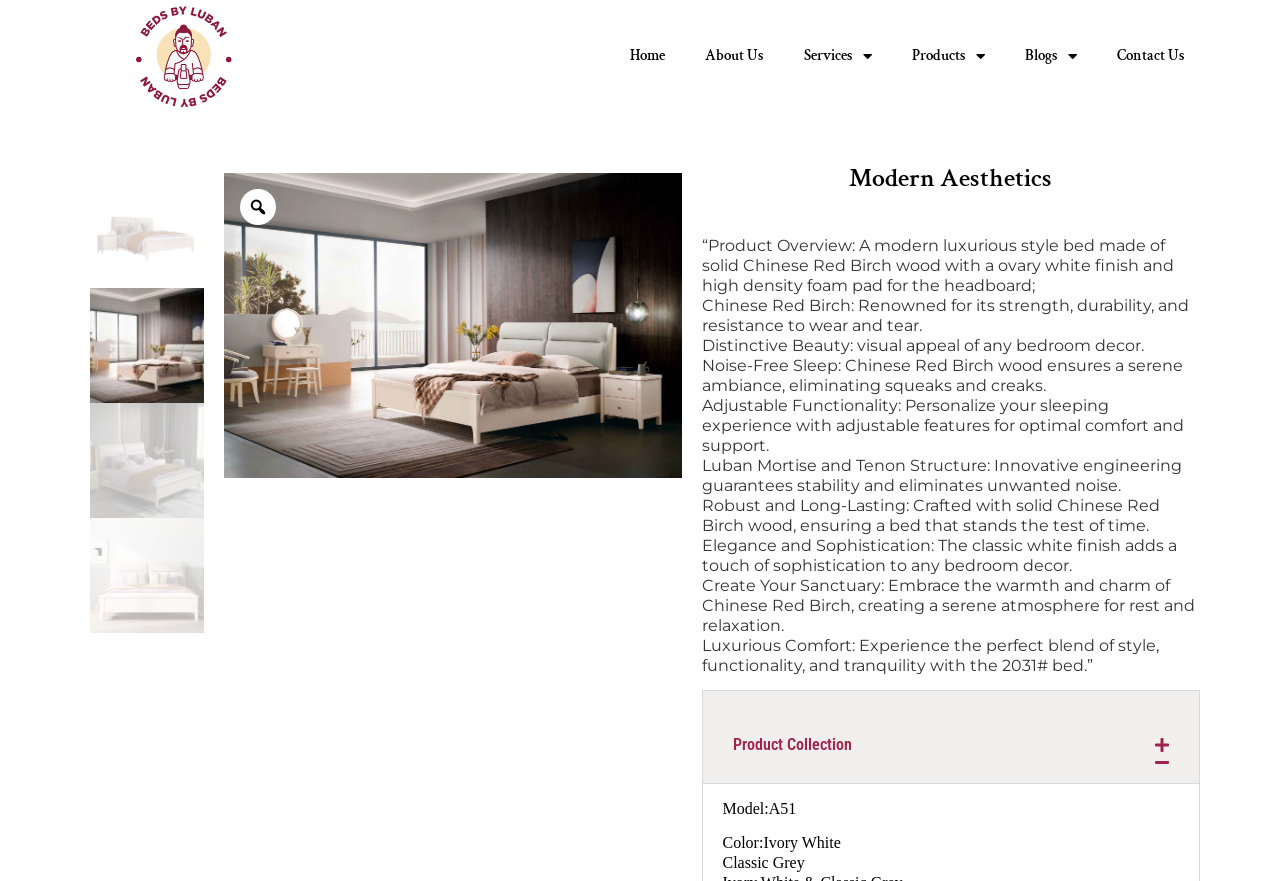Determine the bounding box coordinates of the area to click in order to meet this instruction: "Click on Product Collection".

[0.549, 0.784, 0.937, 0.889]